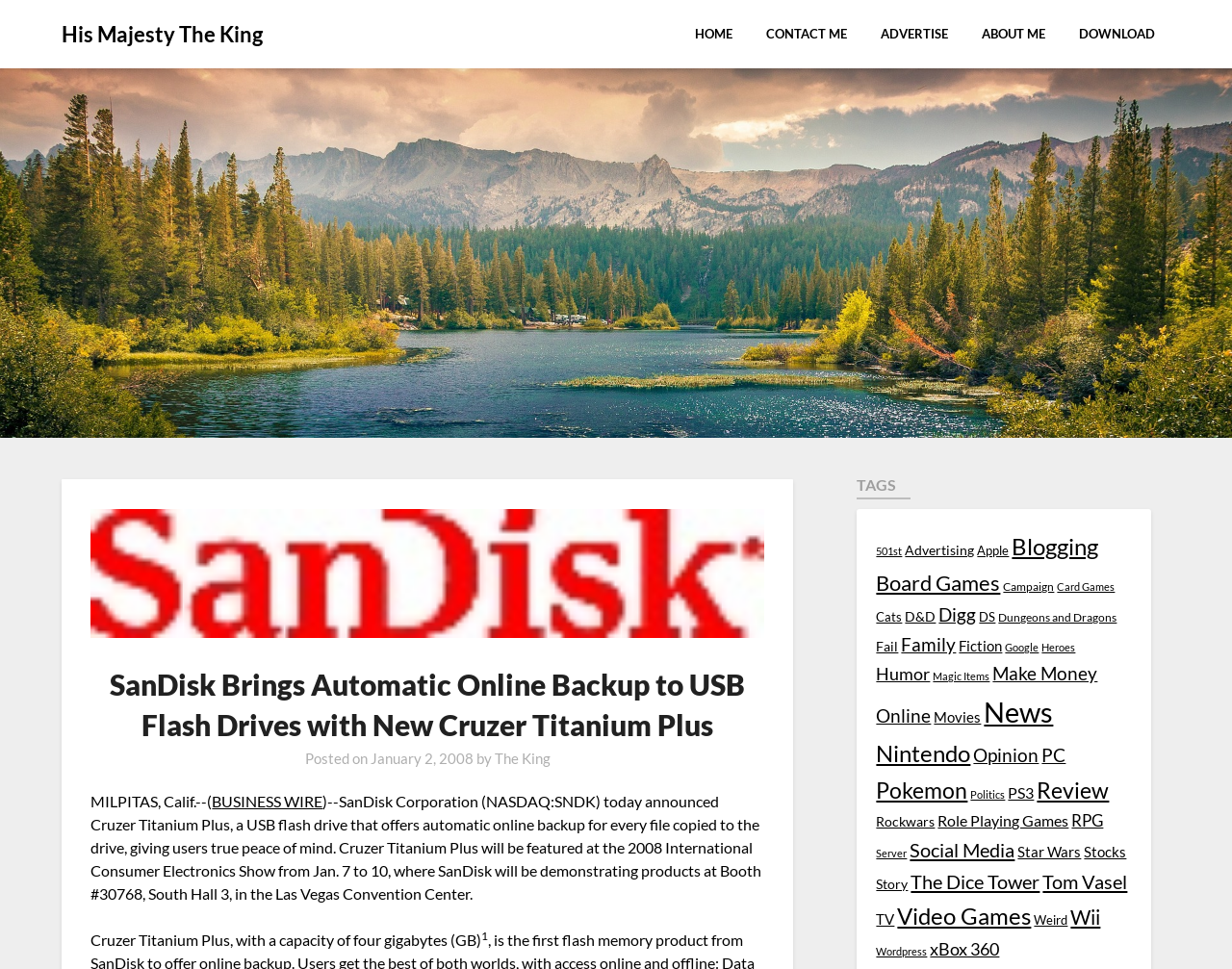Please identify the bounding box coordinates of the area that needs to be clicked to follow this instruction: "Click the 'January 2, 2008' link".

[0.301, 0.773, 0.384, 0.791]